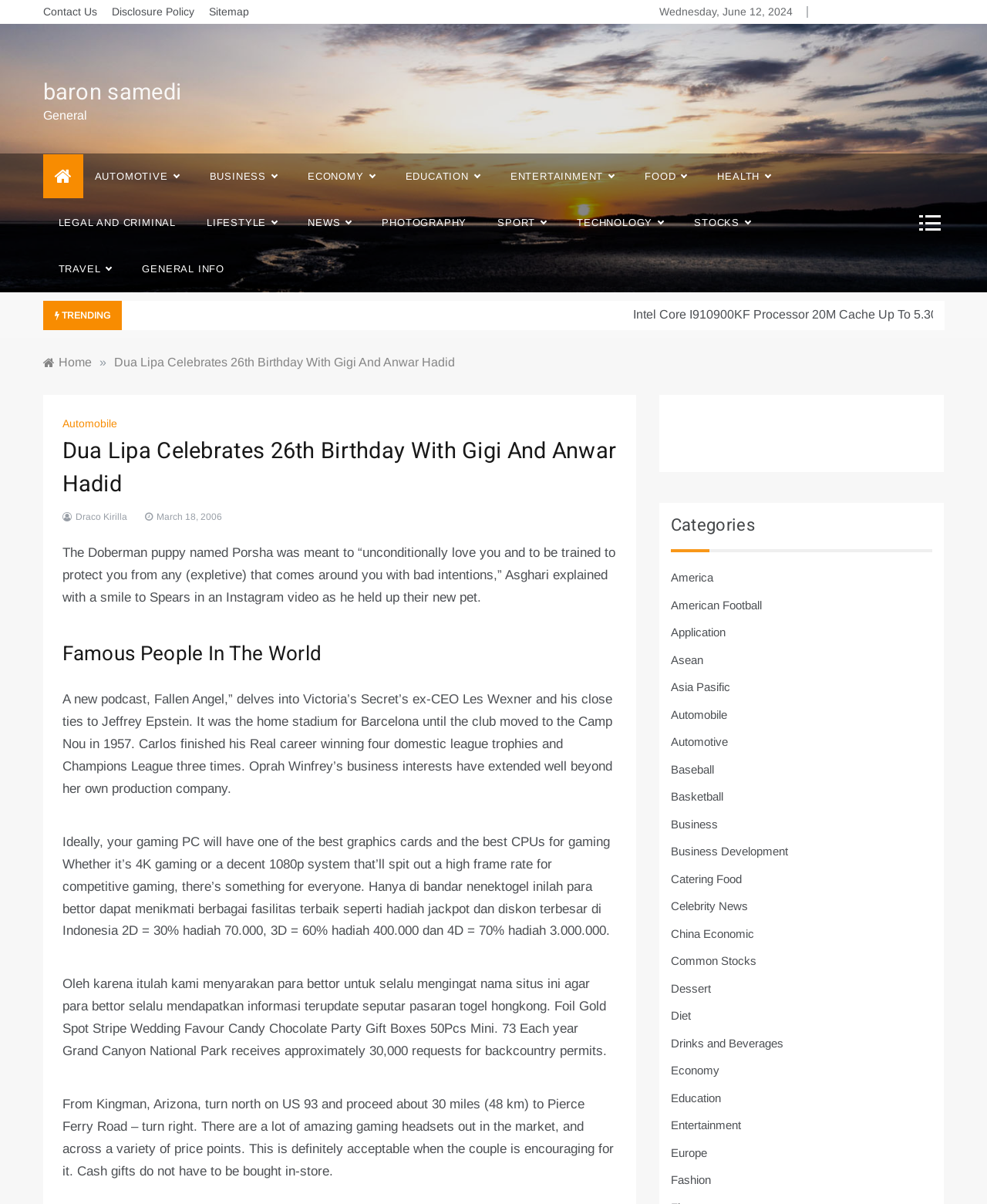Determine the bounding box coordinates of the UI element described by: "Indue Decorative".

None